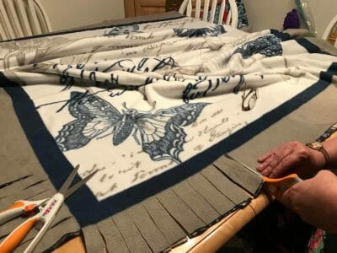Describe all significant details and elements found in the image.

The image depicts a cozy crafting scene where an individual is engaged in the process of making a decorative fleece blanket. The blanket is spread out on a wooden table, showcasing its beautiful design, which features intricate blue butterflies against a light background, accented by elegant script text. The person, whose hands are visible near the edge of the blanket, is using a pair of scissors to cut fringe pieces along the blanket's border, suggesting a focus on handmade detail. Scissors and other crafting tools are placed nearby, emphasizing the creative nature of the project. This activity likely relates to a larger purpose, as the blankets created may be intended for donation, providing comfort and warmth to families in need, particularly in a hospital setting.